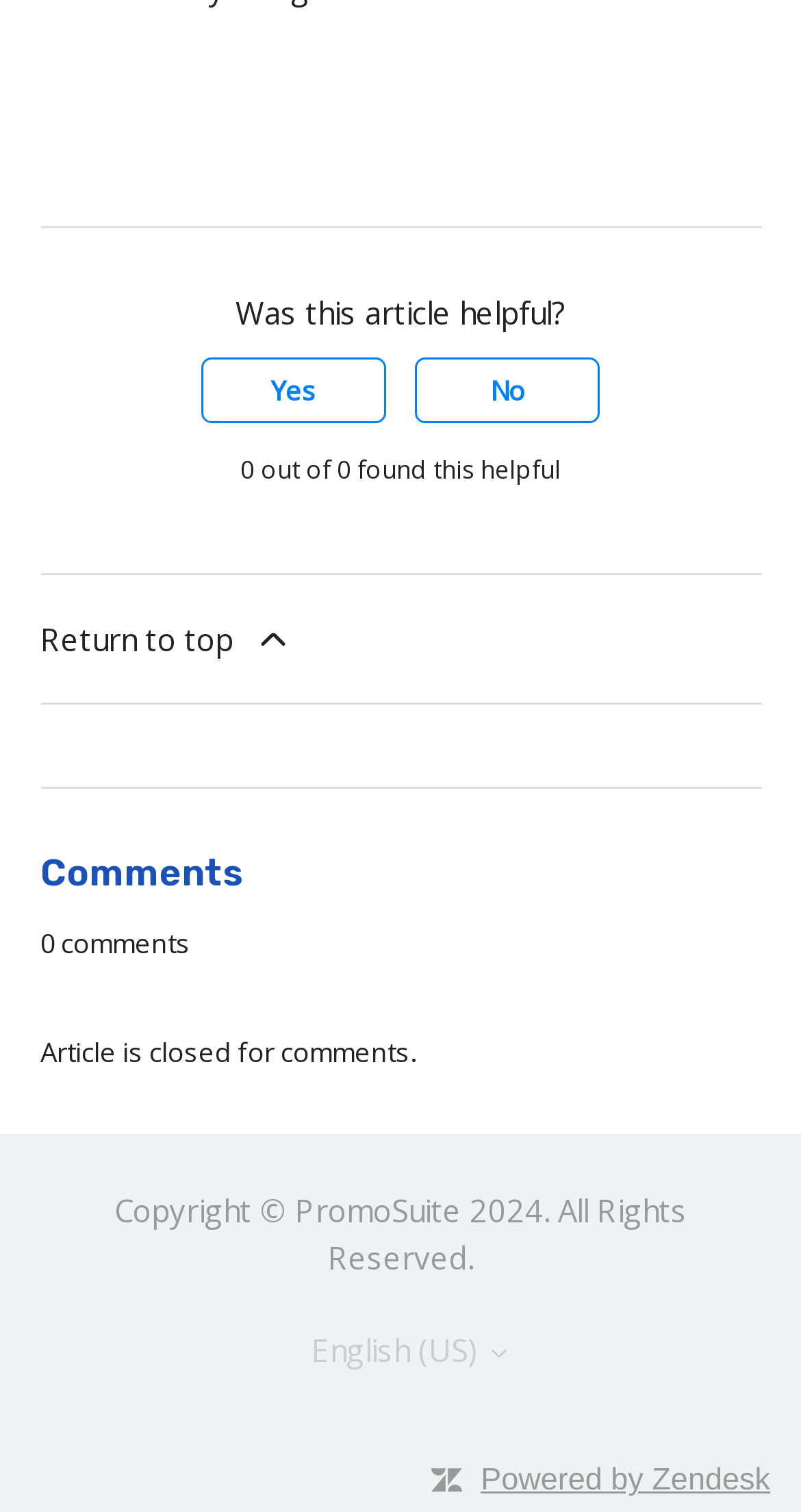What is the status of commenting on the article?
Offer a detailed and exhaustive answer to the question.

The static text 'Article is closed for comments.' indicates that commenting on the article is currently not allowed.